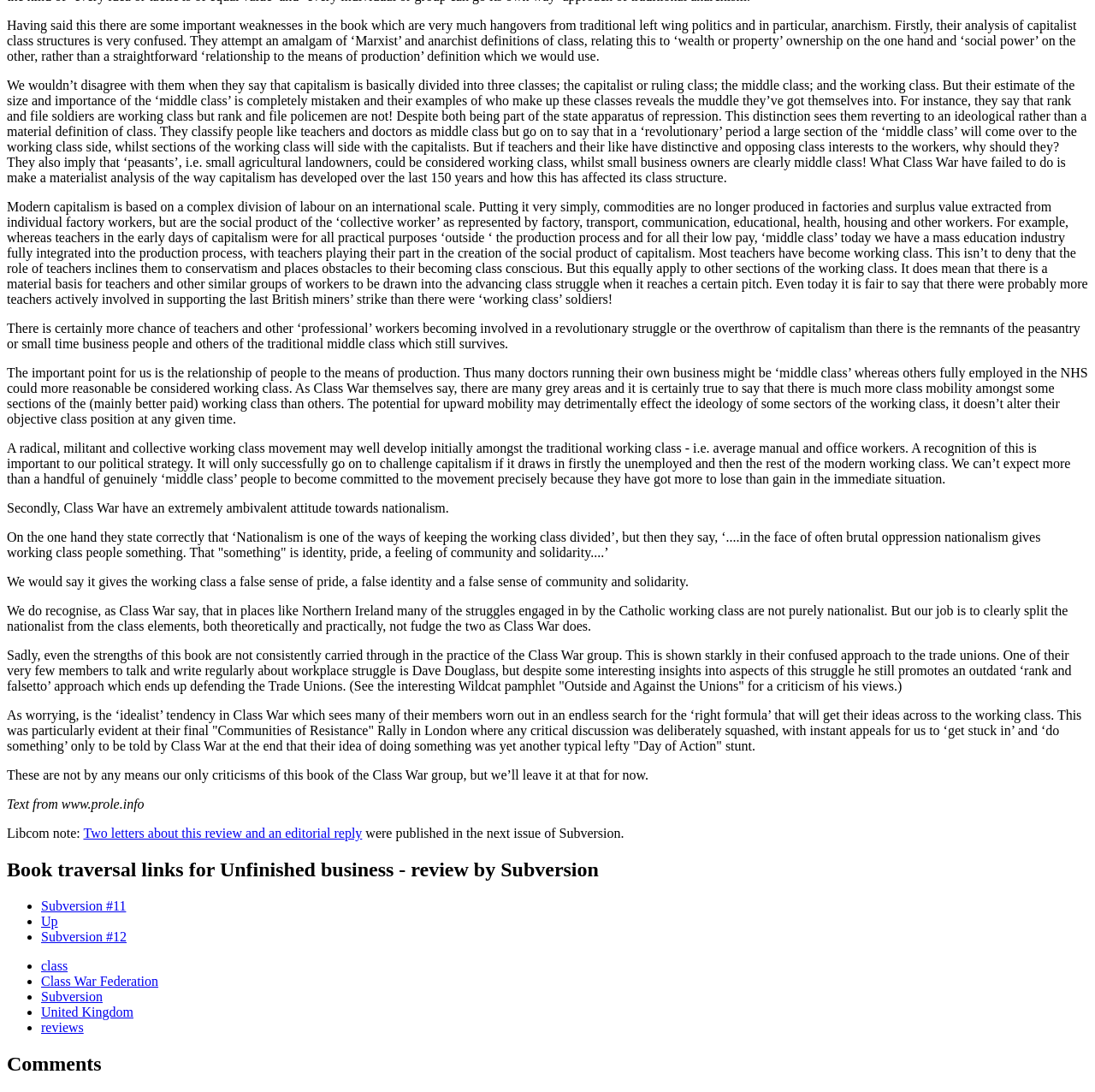Give a concise answer using only one word or phrase for this question:
What is the name of the website where the text is from?

www.prole.info